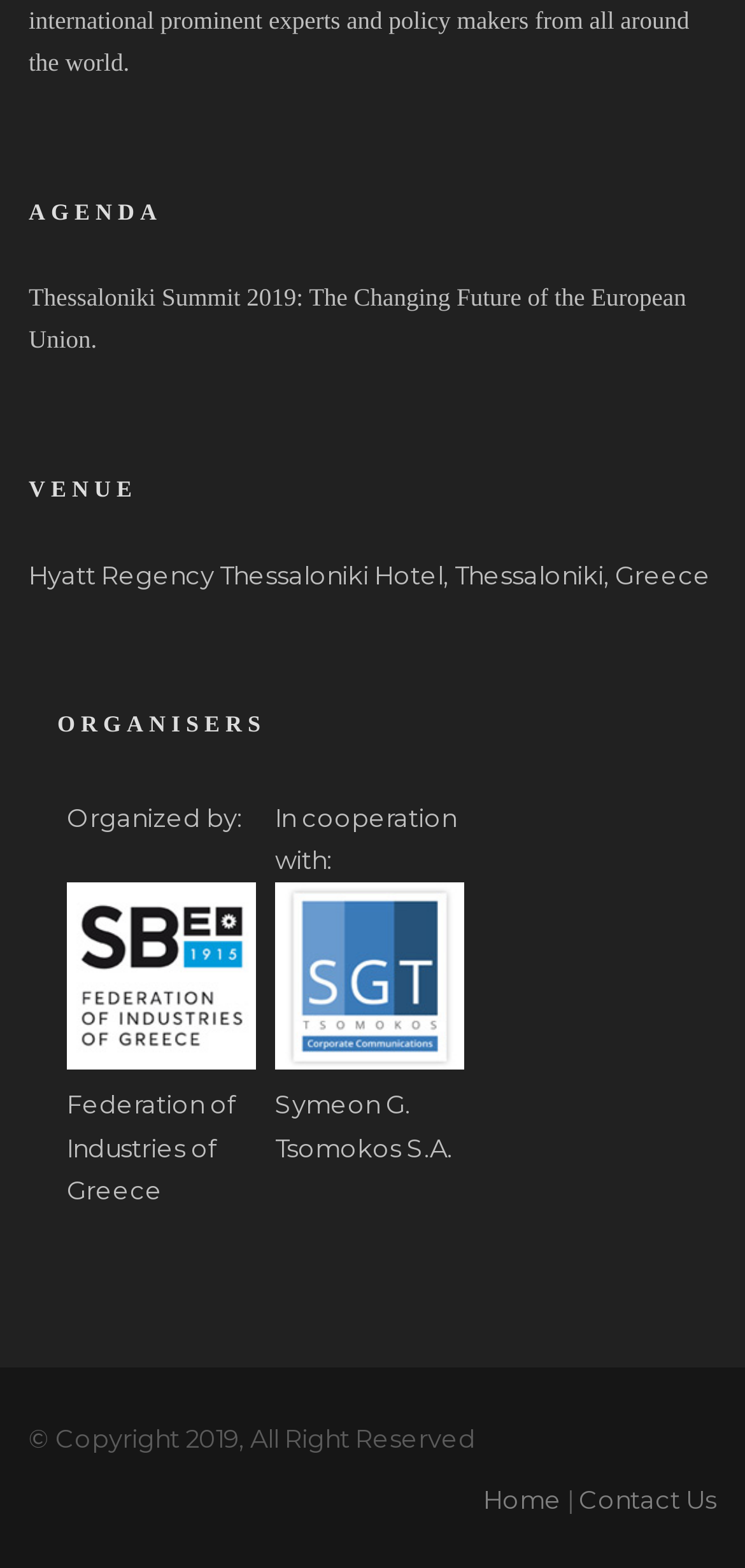Answer the following in one word or a short phrase: 
What is the year of the copyright?

2019